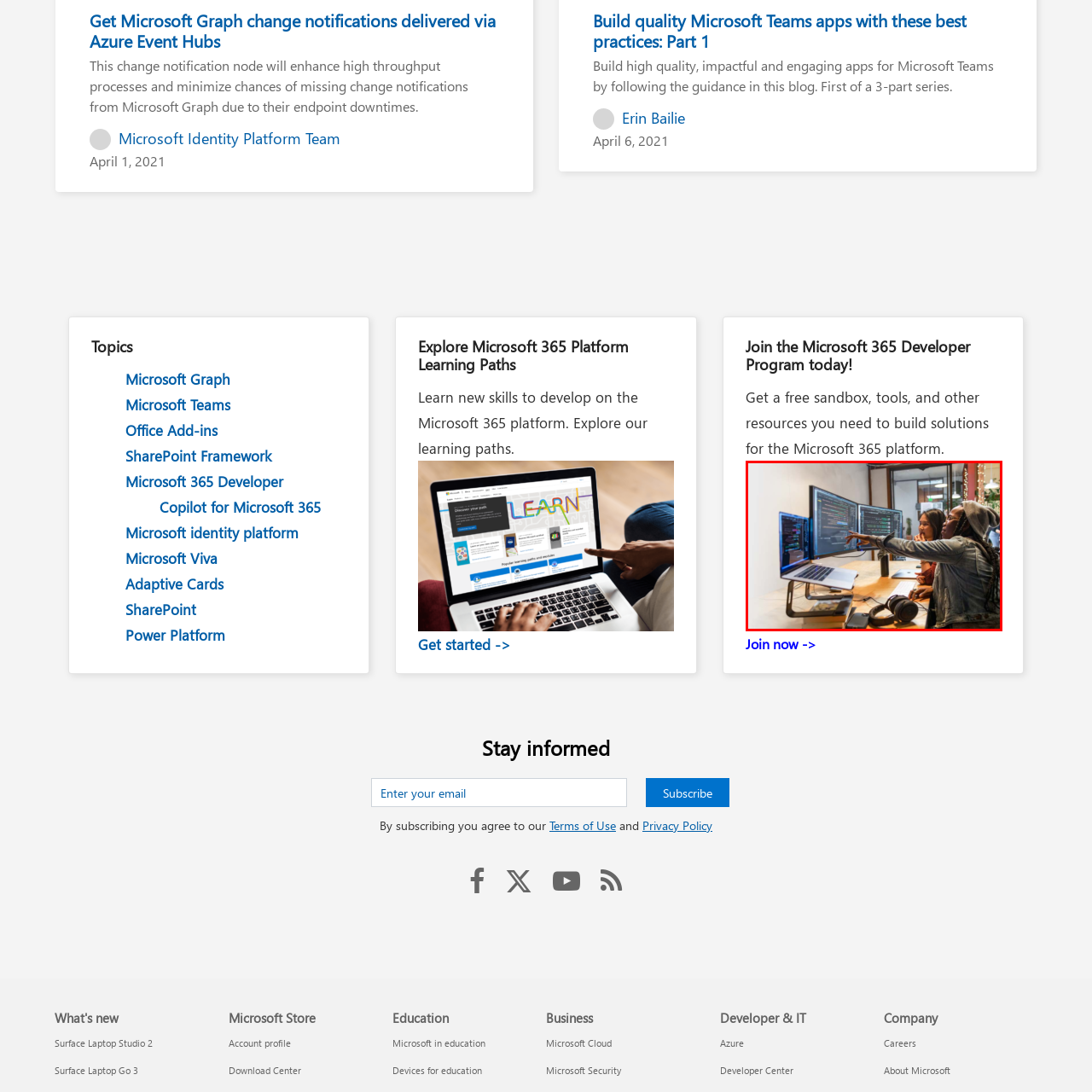How many people are in the image?  
Carefully review the image highlighted by the red outline and respond with a comprehensive answer based on the image's content.

There are two individuals in the image, one seated in front of a laptop and the other standing beside a large monitor, engaged in a collaborative programming environment.